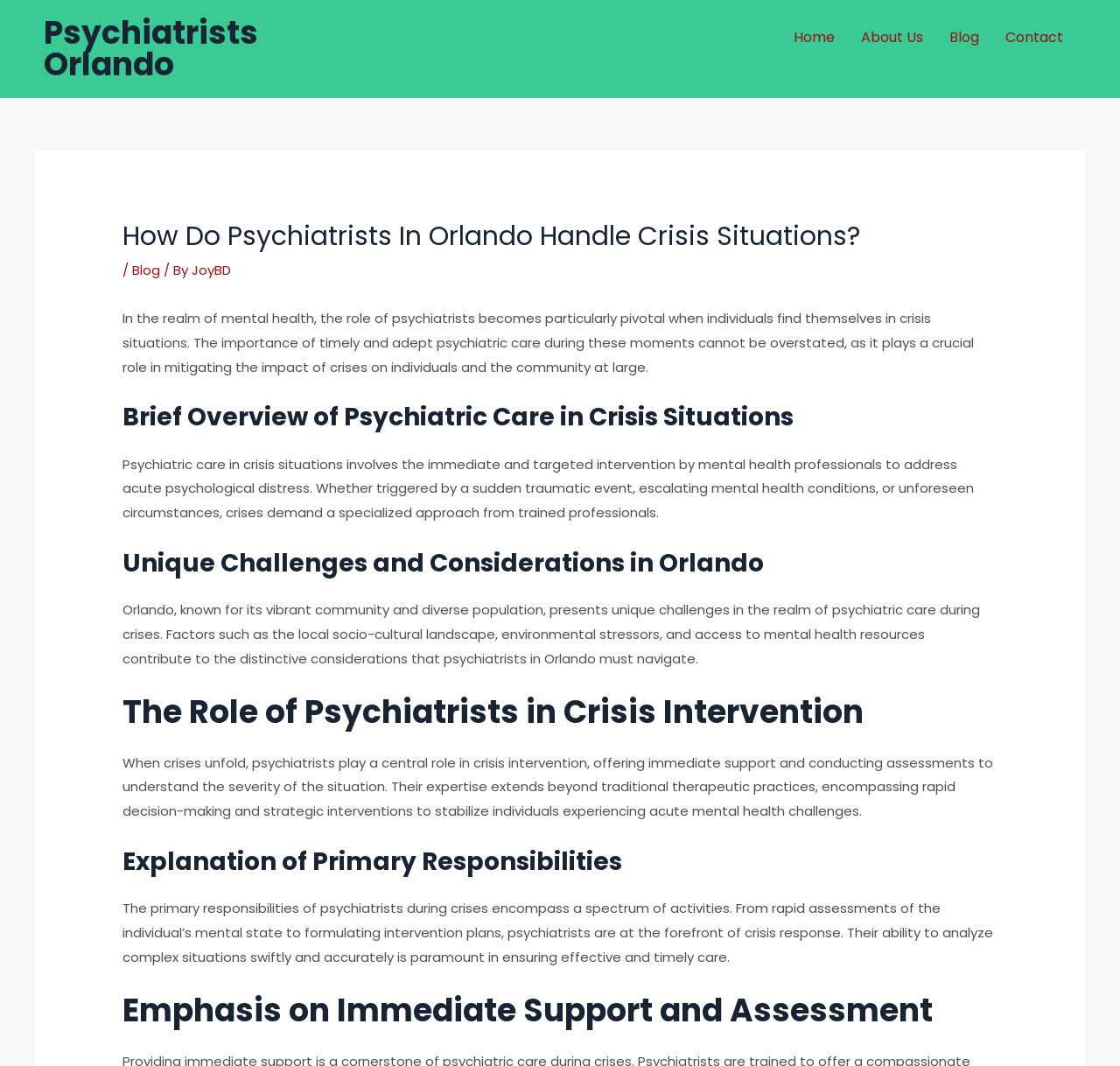What is the purpose of psychiatric care in crisis situations?
From the image, respond using a single word or phrase.

Immediate intervention